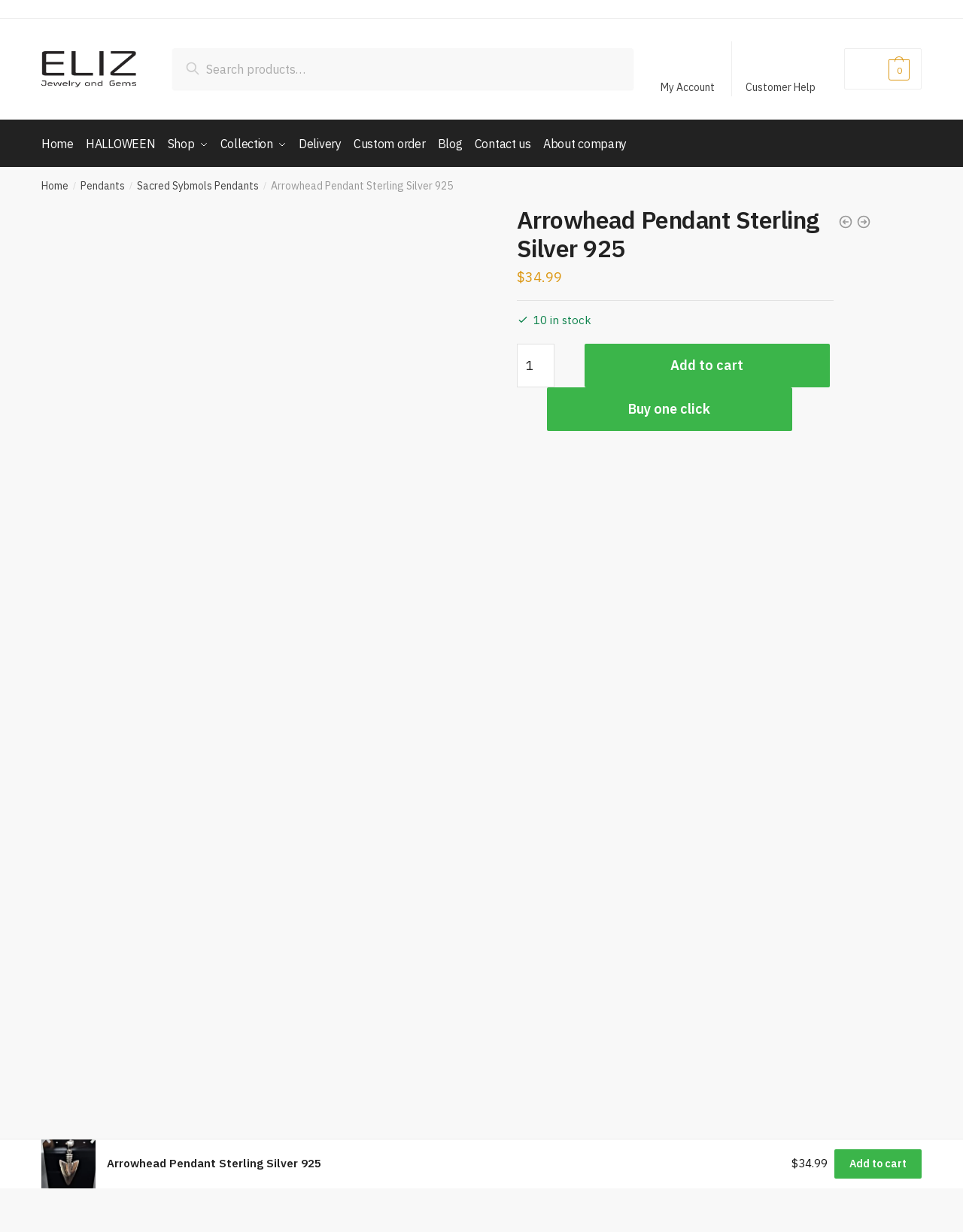With reference to the screenshot, provide a detailed response to the question below:
What is the price of the Arrowhead Pendant?

I found the price of the Arrowhead Pendant by looking at the product details section, where it is listed as '$34.99'.